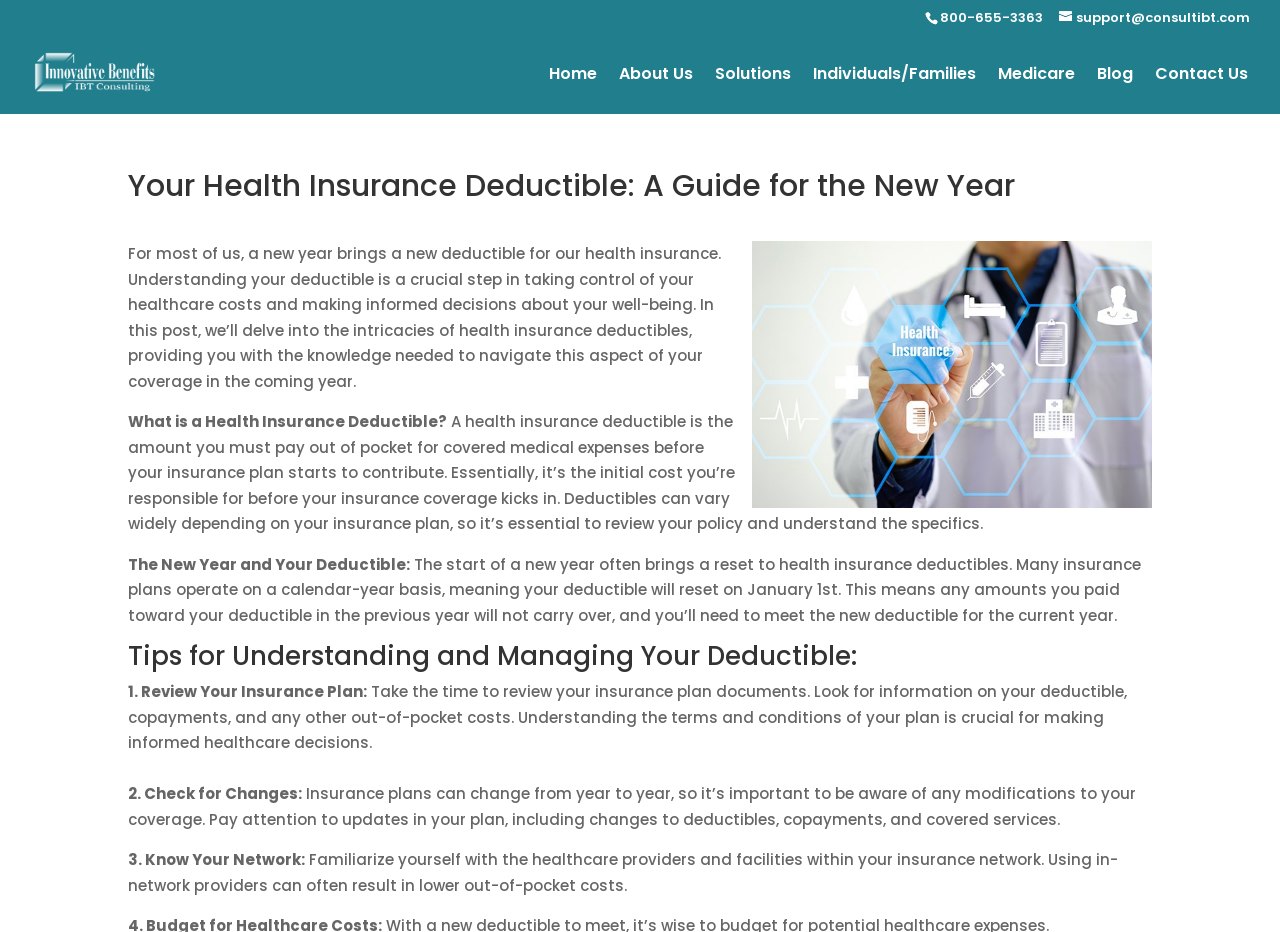What is the purpose of reviewing your insurance plan?
Please use the image to provide a one-word or short phrase answer.

To understand deductible and copayments